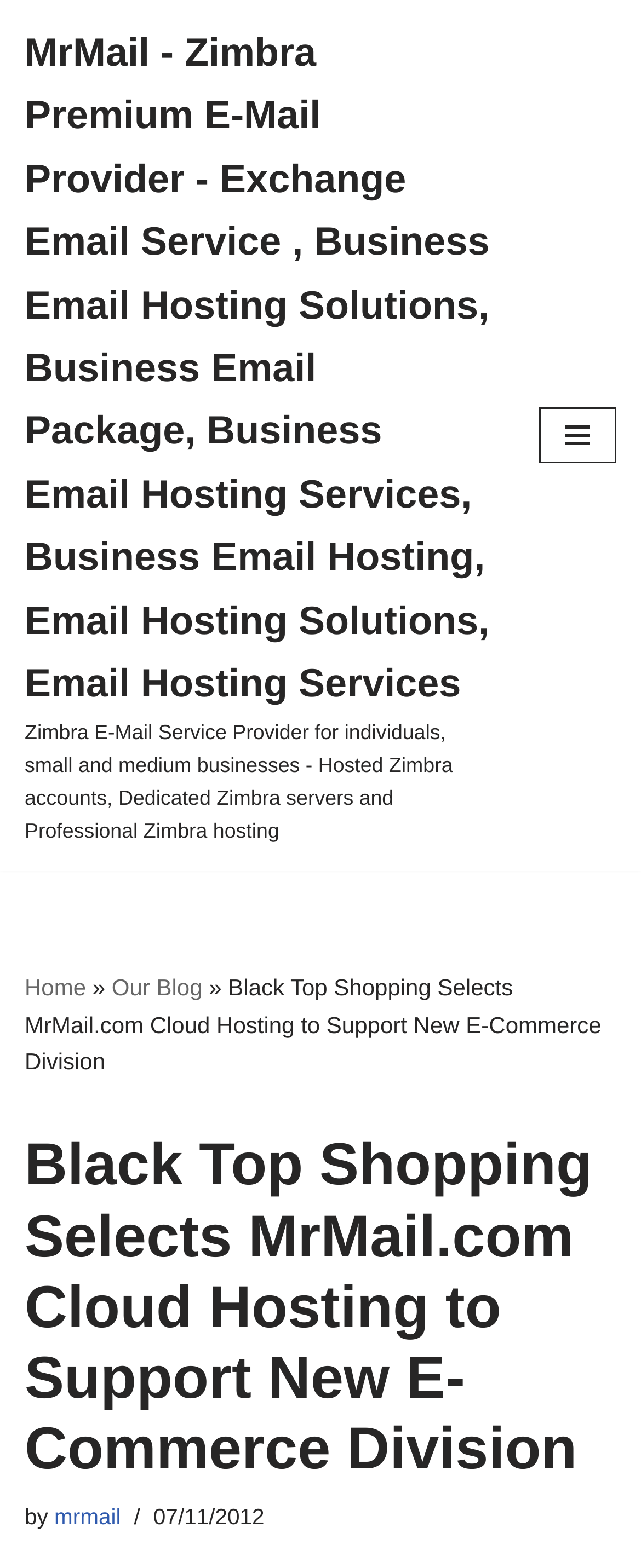Provide the bounding box coordinates of the HTML element this sentence describes: "mrmail". The bounding box coordinates consist of four float numbers between 0 and 1, i.e., [left, top, right, bottom].

[0.085, 0.96, 0.189, 0.976]